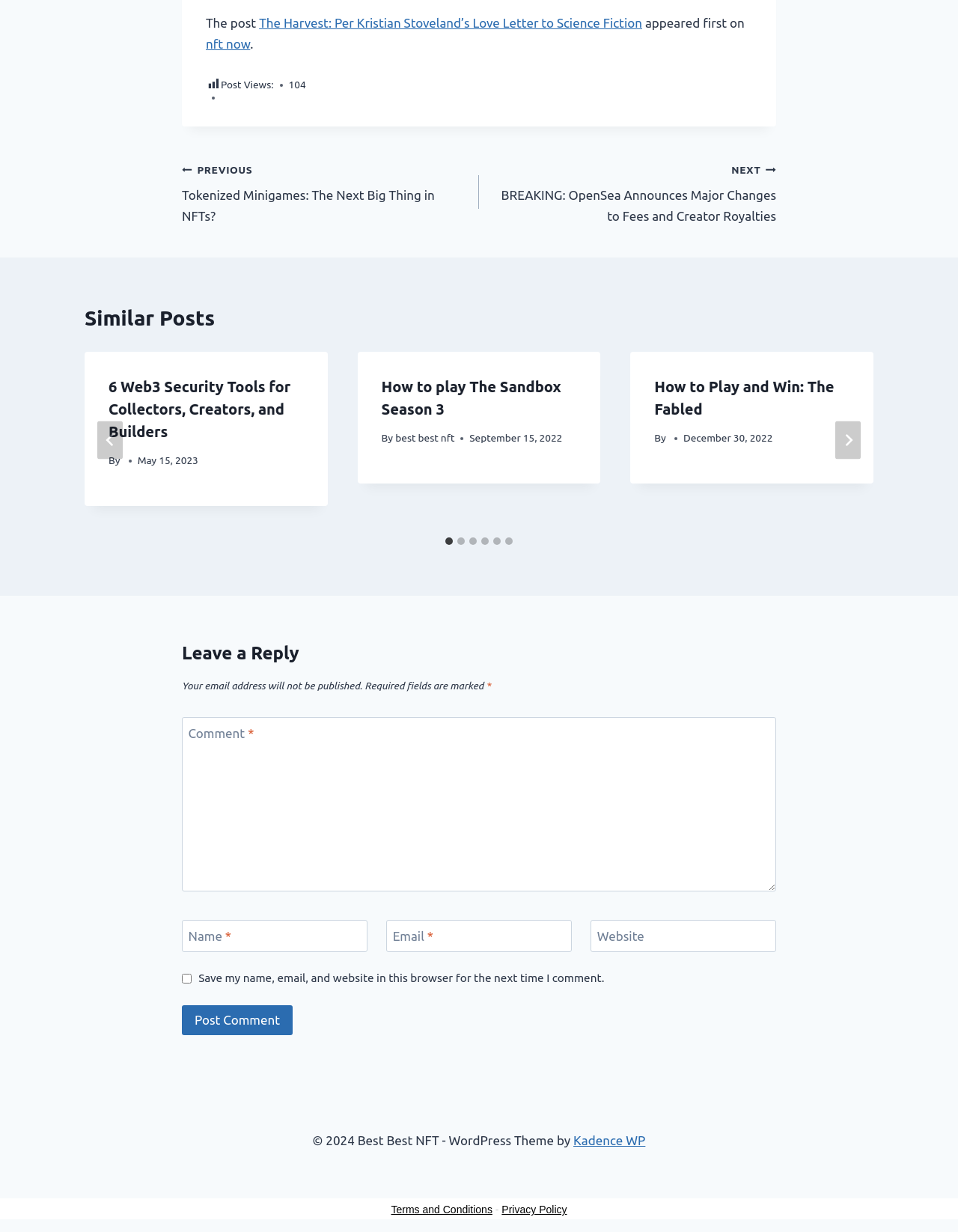How many slides are there in the similar posts section?
Could you answer the question in a detailed manner, providing as much information as possible?

I found the number of slides by looking at the tablist element with the role description 'slide' and counting the number of tab elements, which is 6.